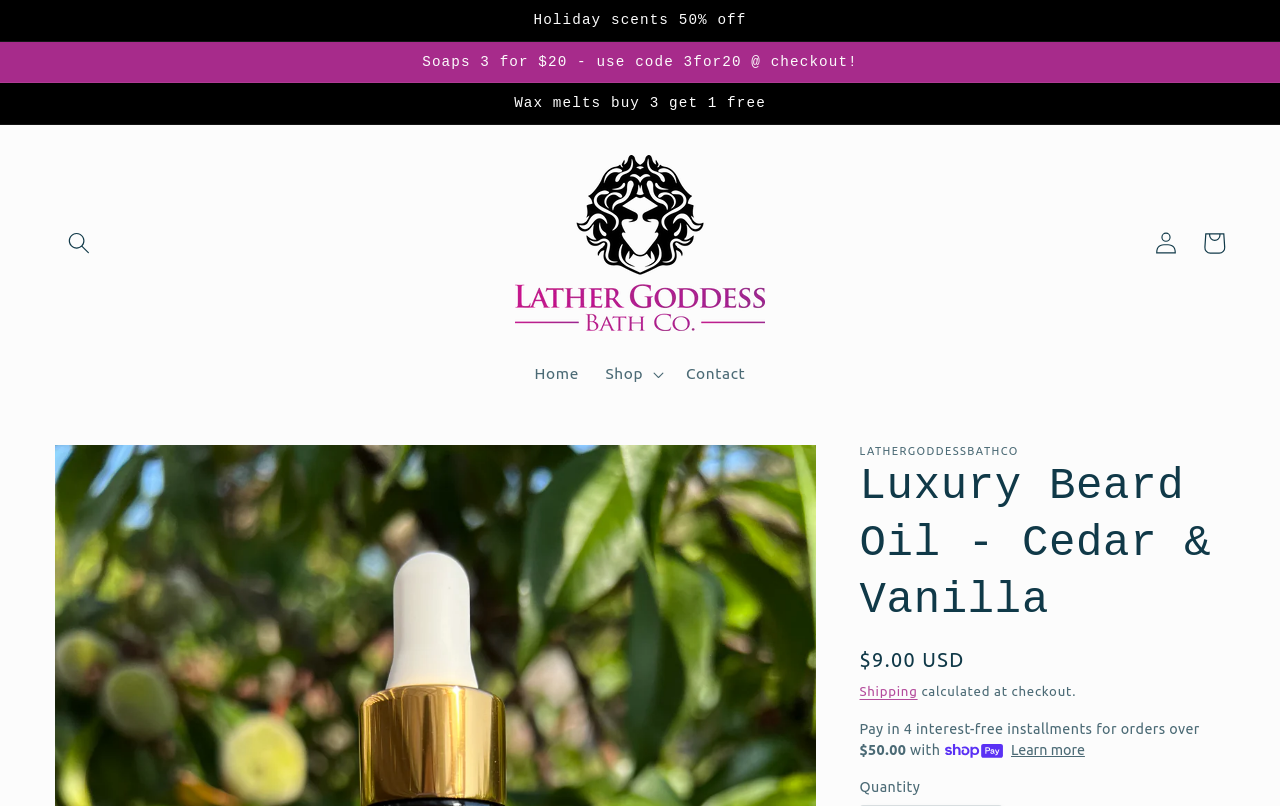What is the price of the Luxury Beard Oil?
Provide a detailed and extensive answer to the question.

I found the answer by looking at the StaticText element with the text '$9.00 USD' which is located near the 'Regular price' text, indicating that it is the price of the product.